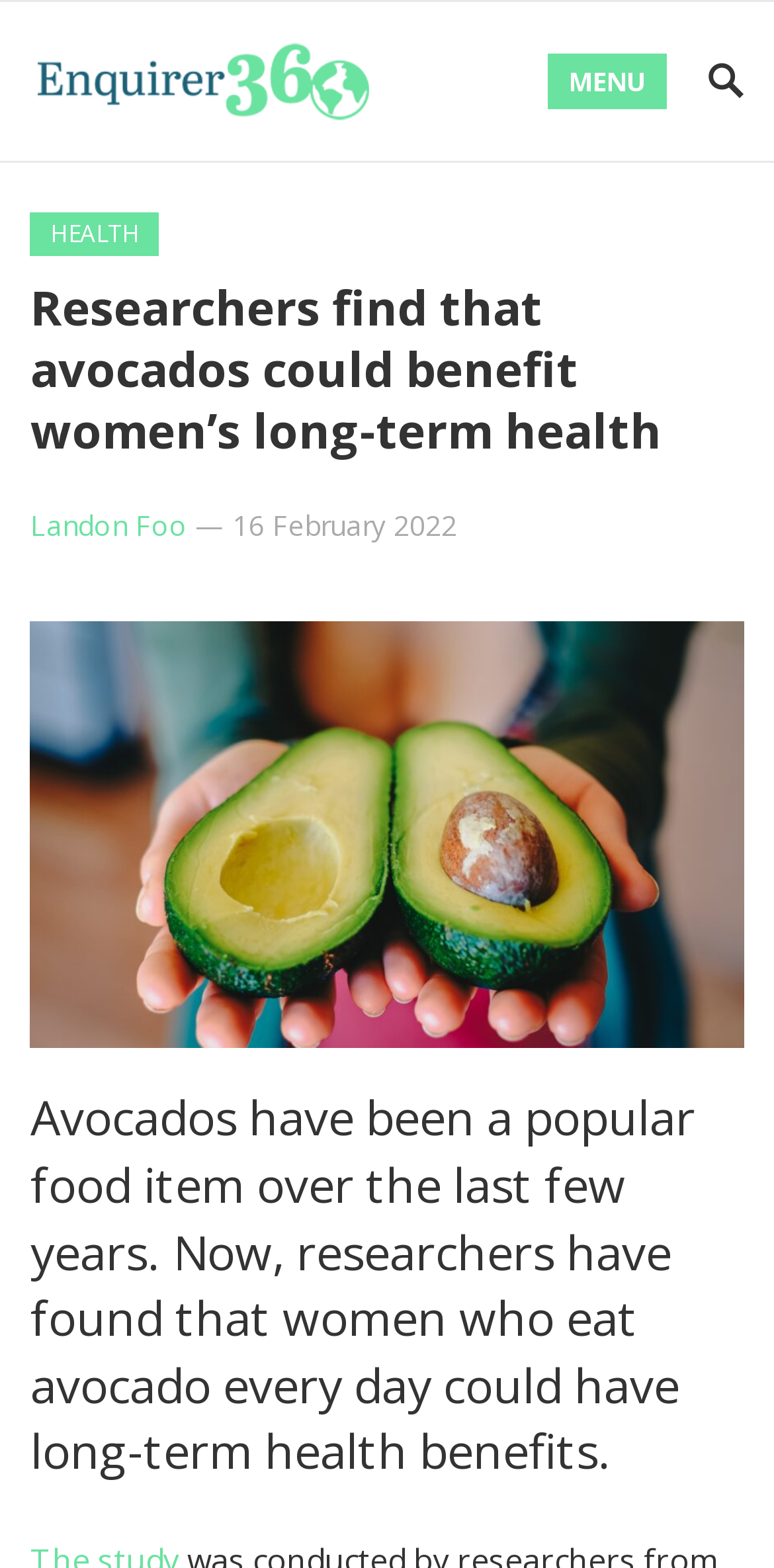What is the topic of the article?
Provide a short answer using one word or a brief phrase based on the image.

avocados